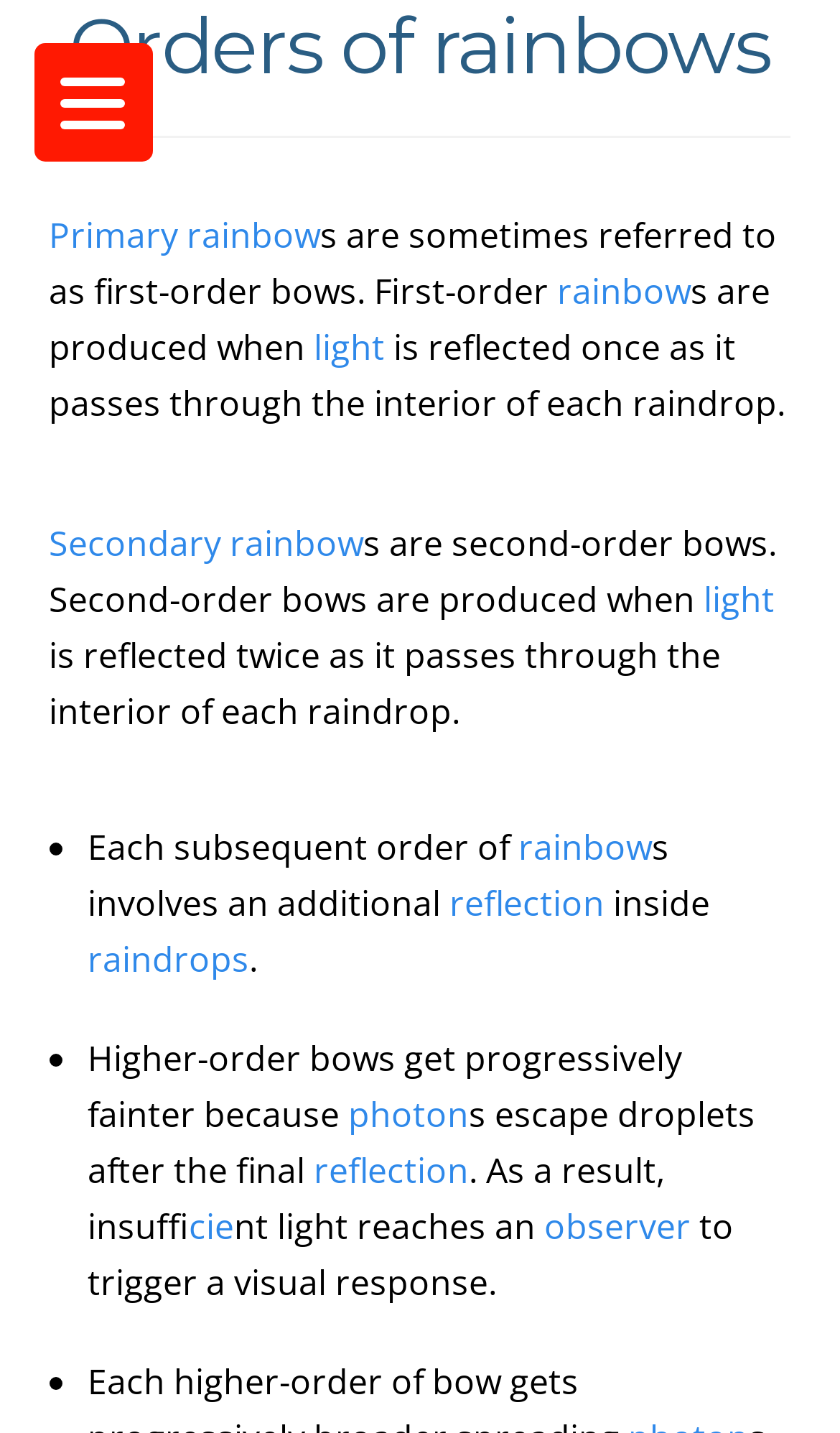With reference to the screenshot, provide a detailed response to the question below:
What happens to higher-order bows?

Higher-order bows get progressively fainter because photons escape droplets after the final reflection, and as a result, insufficient light reaches an observer to trigger a visual response.